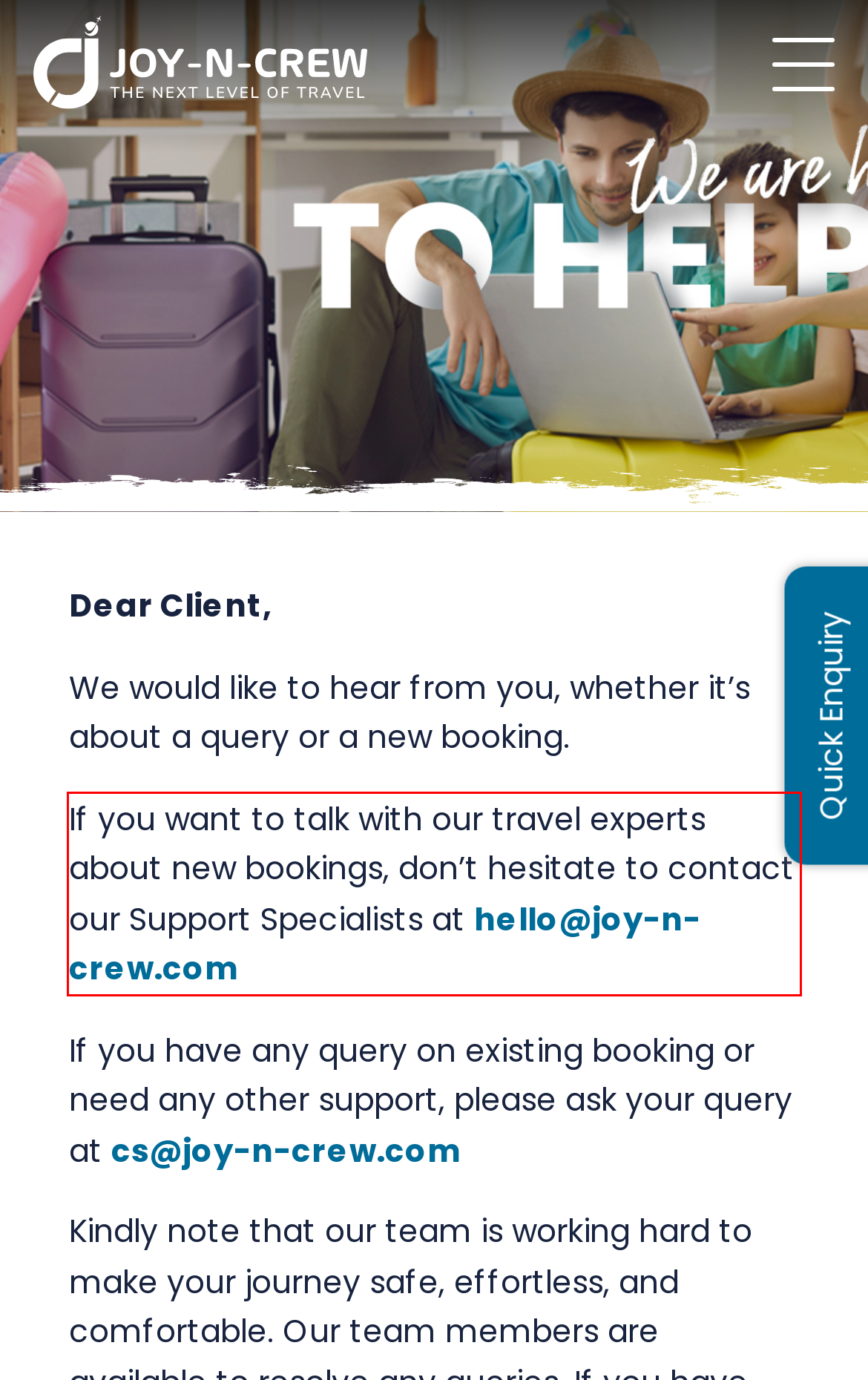Please identify and extract the text from the UI element that is surrounded by a red bounding box in the provided webpage screenshot.

If you want to talk with our travel experts about new bookings, don’t hesitate to contact our Support Specialists at hello@joy-n-crew.com